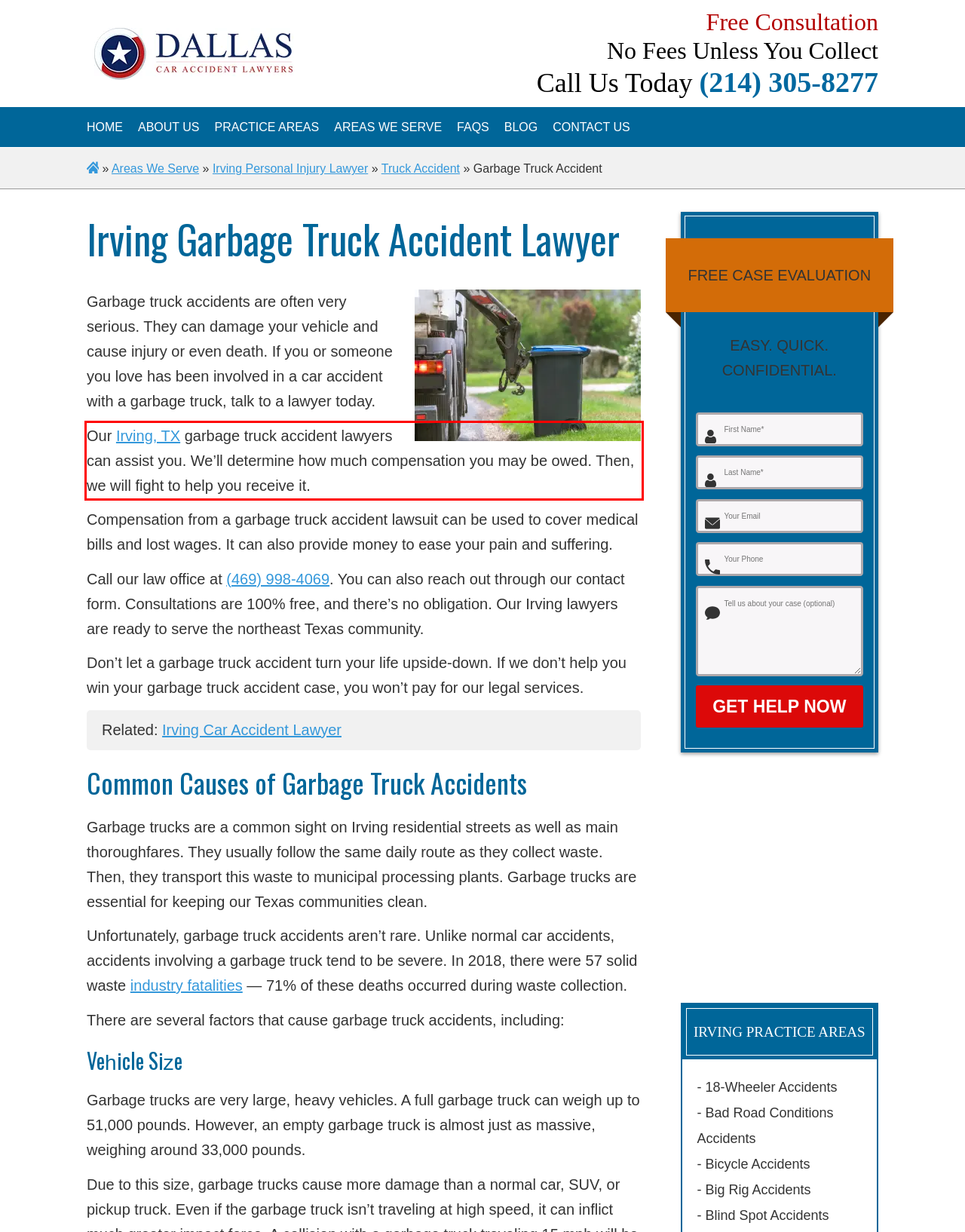The screenshot provided shows a webpage with a red bounding box. Apply OCR to the text within this red bounding box and provide the extracted content.

Our Irving, TX garbage truck accident lawyers can assist you. We’ll determine how much compensation you may be owed. Then, we will fight to help you receive it.